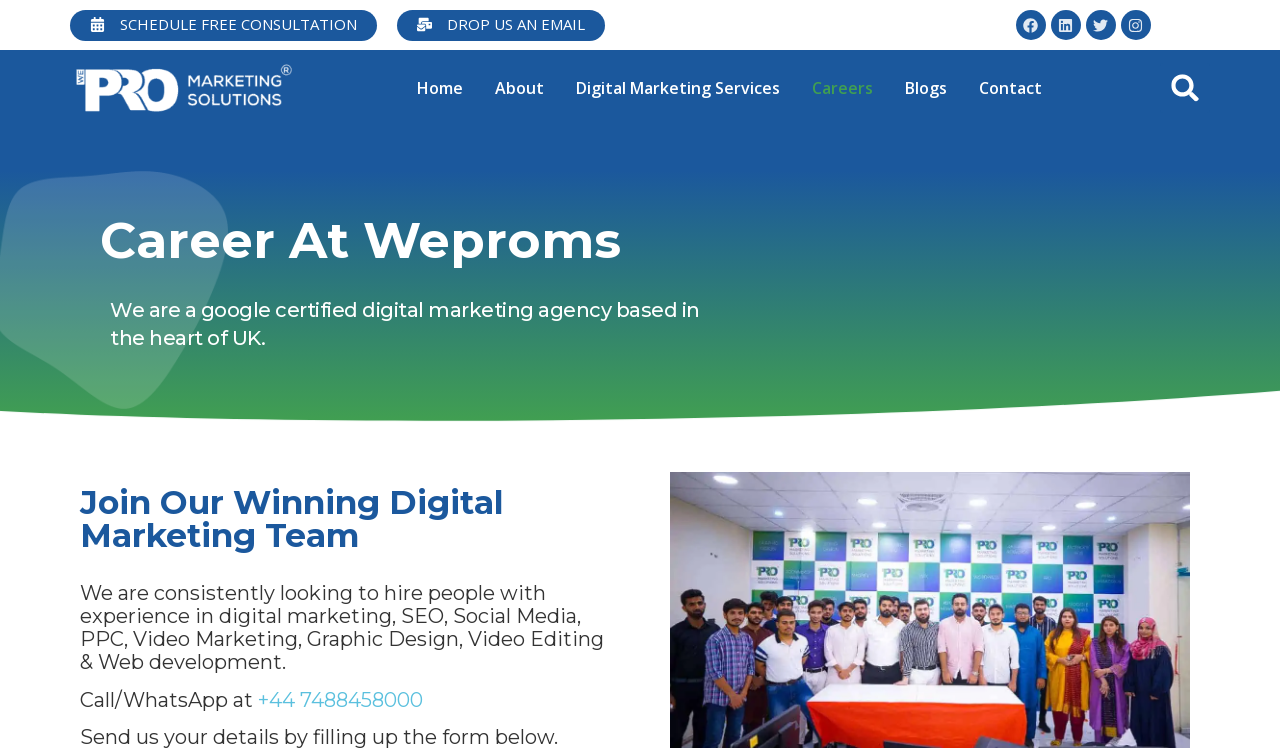Find the UI element described as: "+44 7488458000" and predict its bounding box coordinates. Ensure the coordinates are four float numbers between 0 and 1, [left, top, right, bottom].

[0.202, 0.919, 0.33, 0.952]